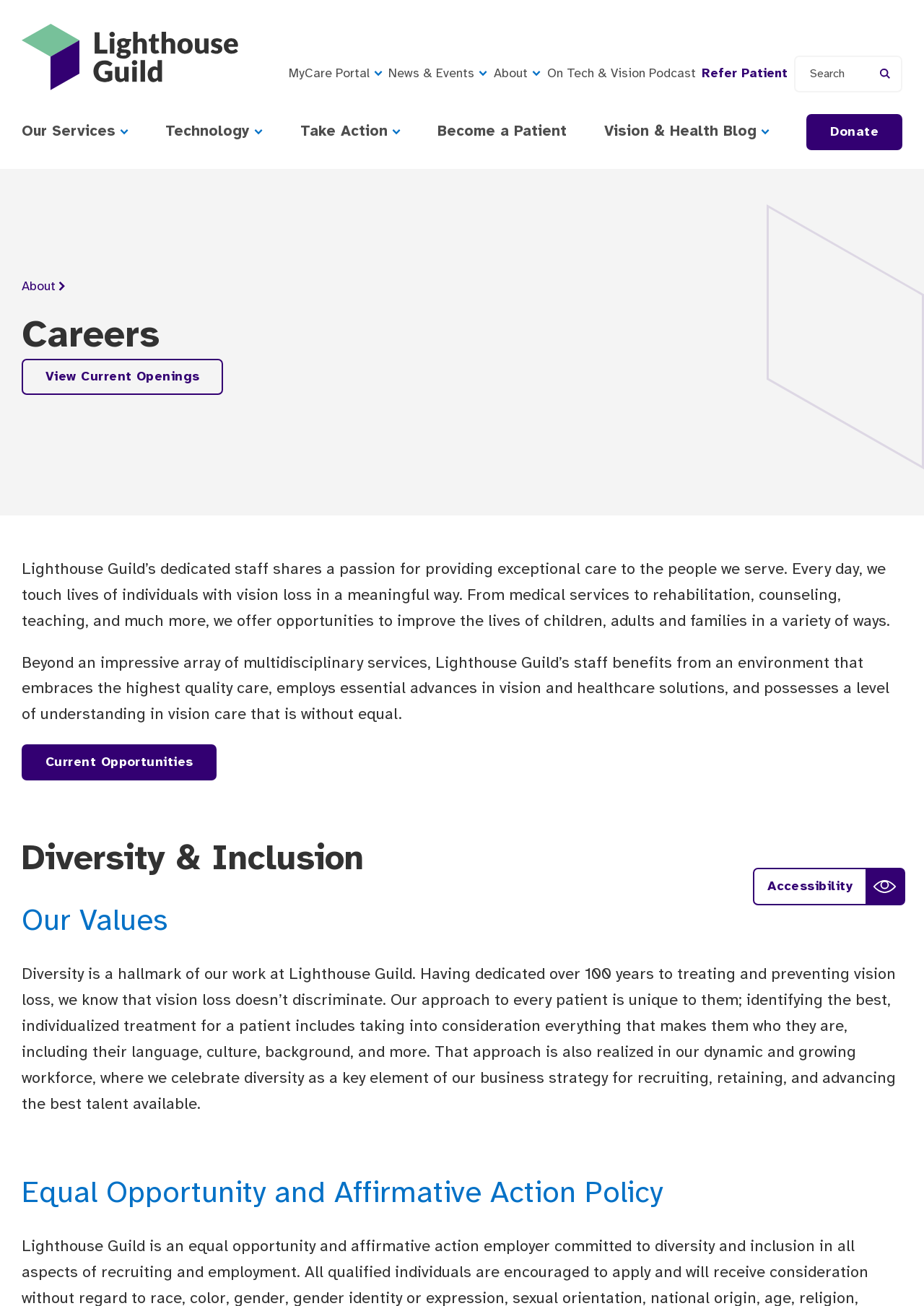Please pinpoint the bounding box coordinates for the region I should click to adhere to this instruction: "Read about our services".

[0.023, 0.094, 0.139, 0.108]